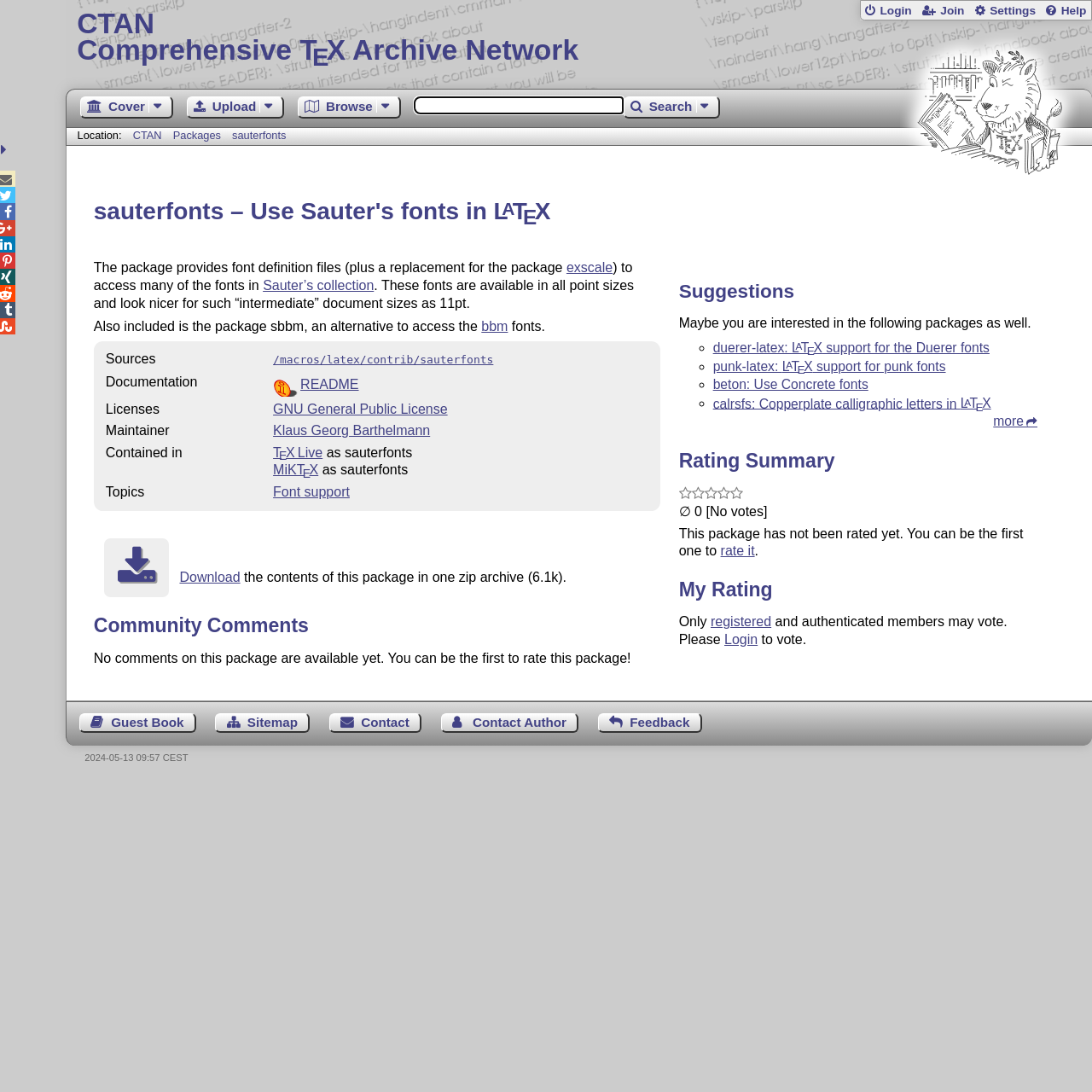Locate the bounding box coordinates of the clickable area to execute the instruction: "Search for a package". Provide the coordinates as four float numbers between 0 and 1, represented as [left, top, right, bottom].

[0.571, 0.088, 0.66, 0.108]